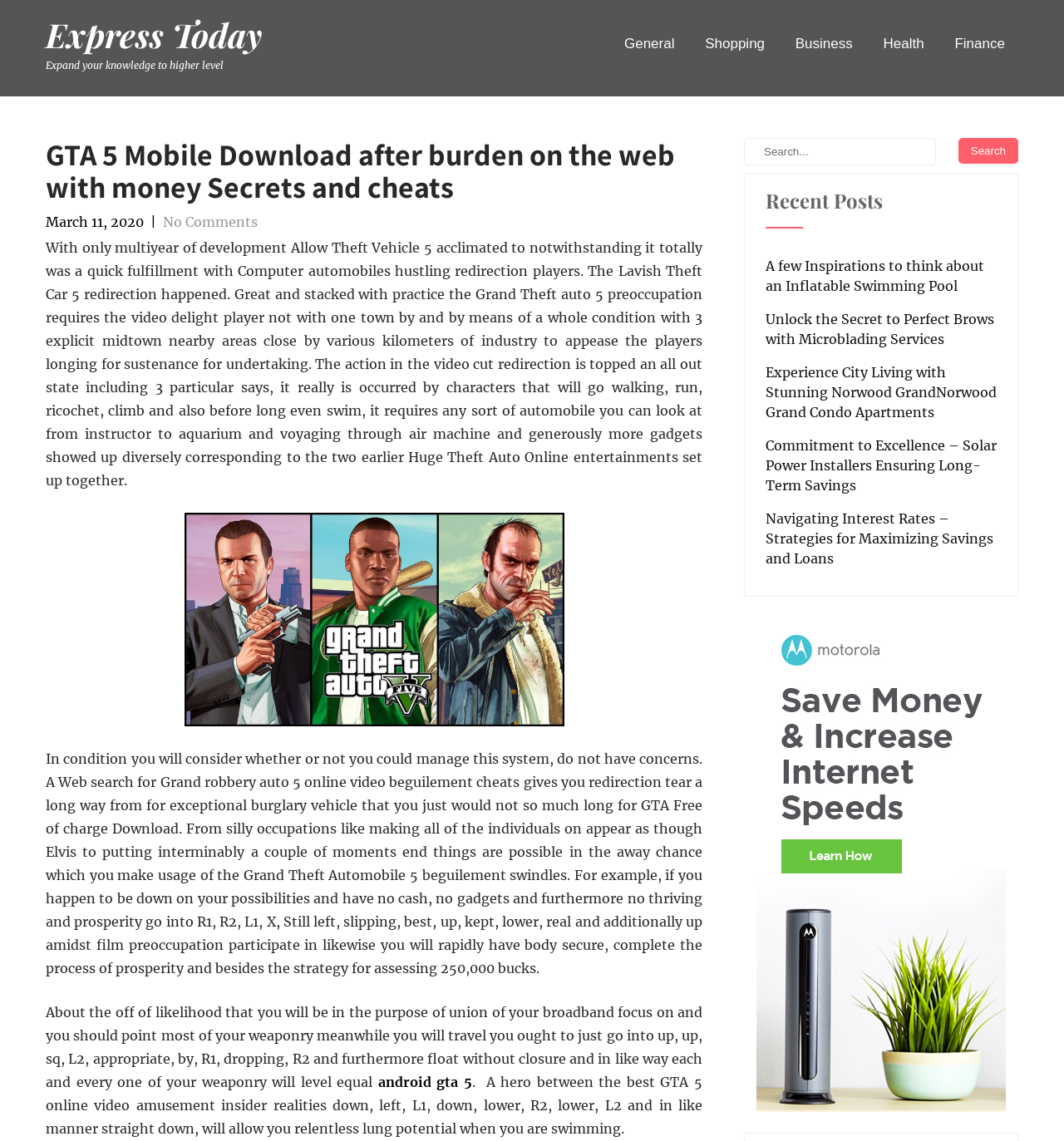What is the name of the game being discussed?
Please use the image to provide a one-word or short phrase answer.

GTA 5